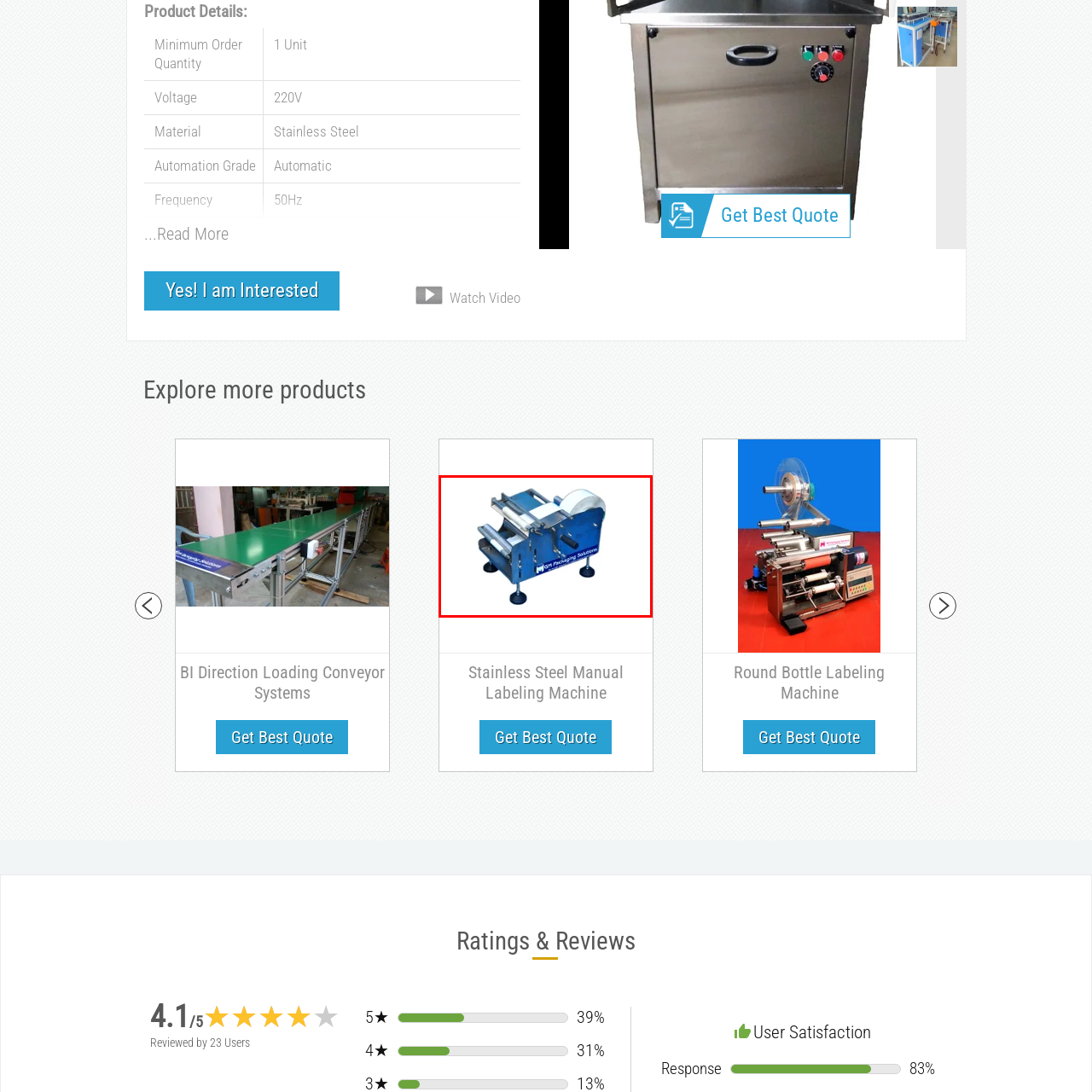View the section of the image outlined in red, What is the primary benefit of this machine? Provide your response in a single word or brief phrase.

Reducing manual labor